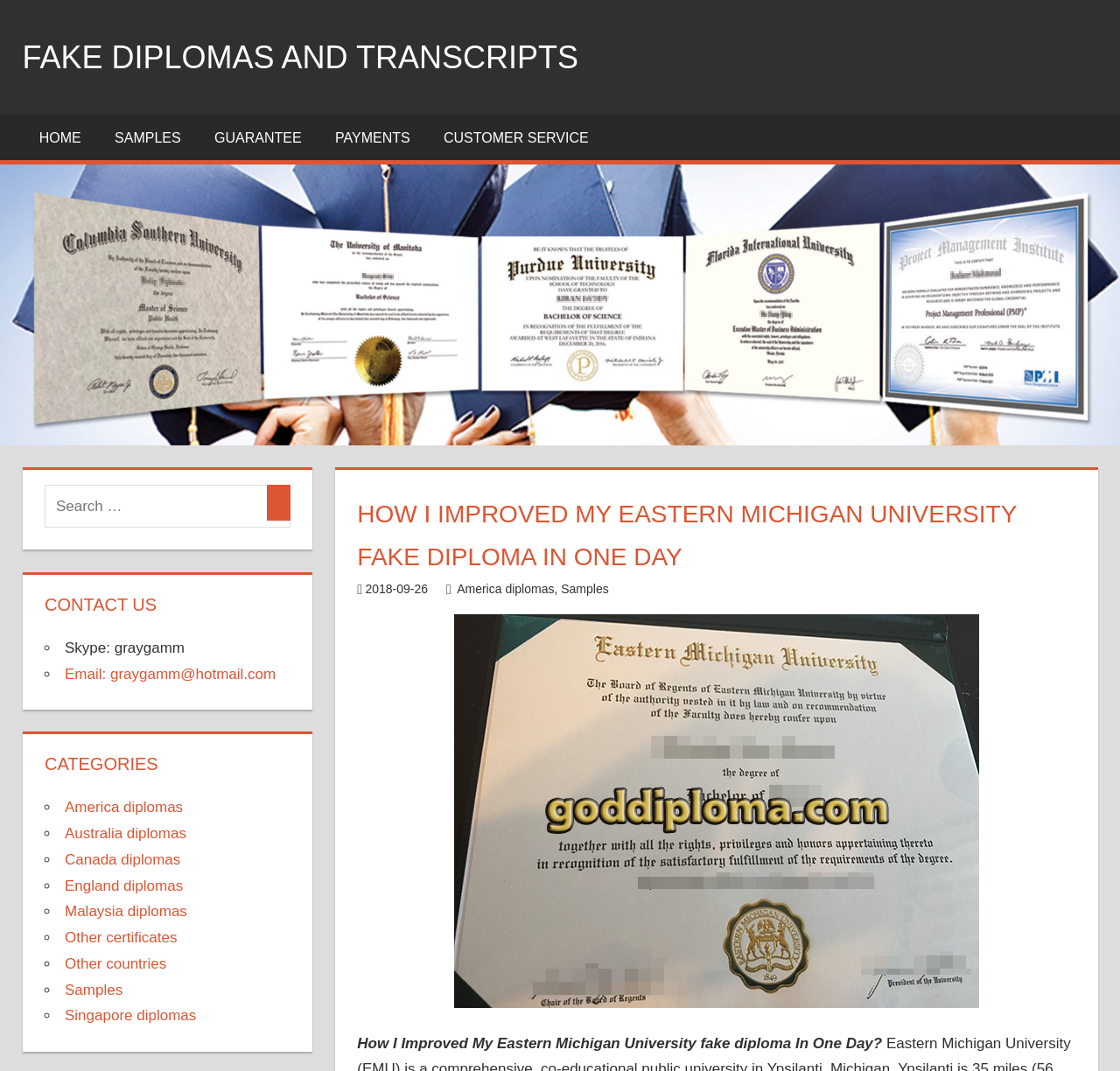Identify the bounding box coordinates of the area that should be clicked in order to complete the given instruction: "Contact us through Skype". The bounding box coordinates should be four float numbers between 0 and 1, i.e., [left, top, right, bottom].

[0.058, 0.597, 0.165, 0.613]